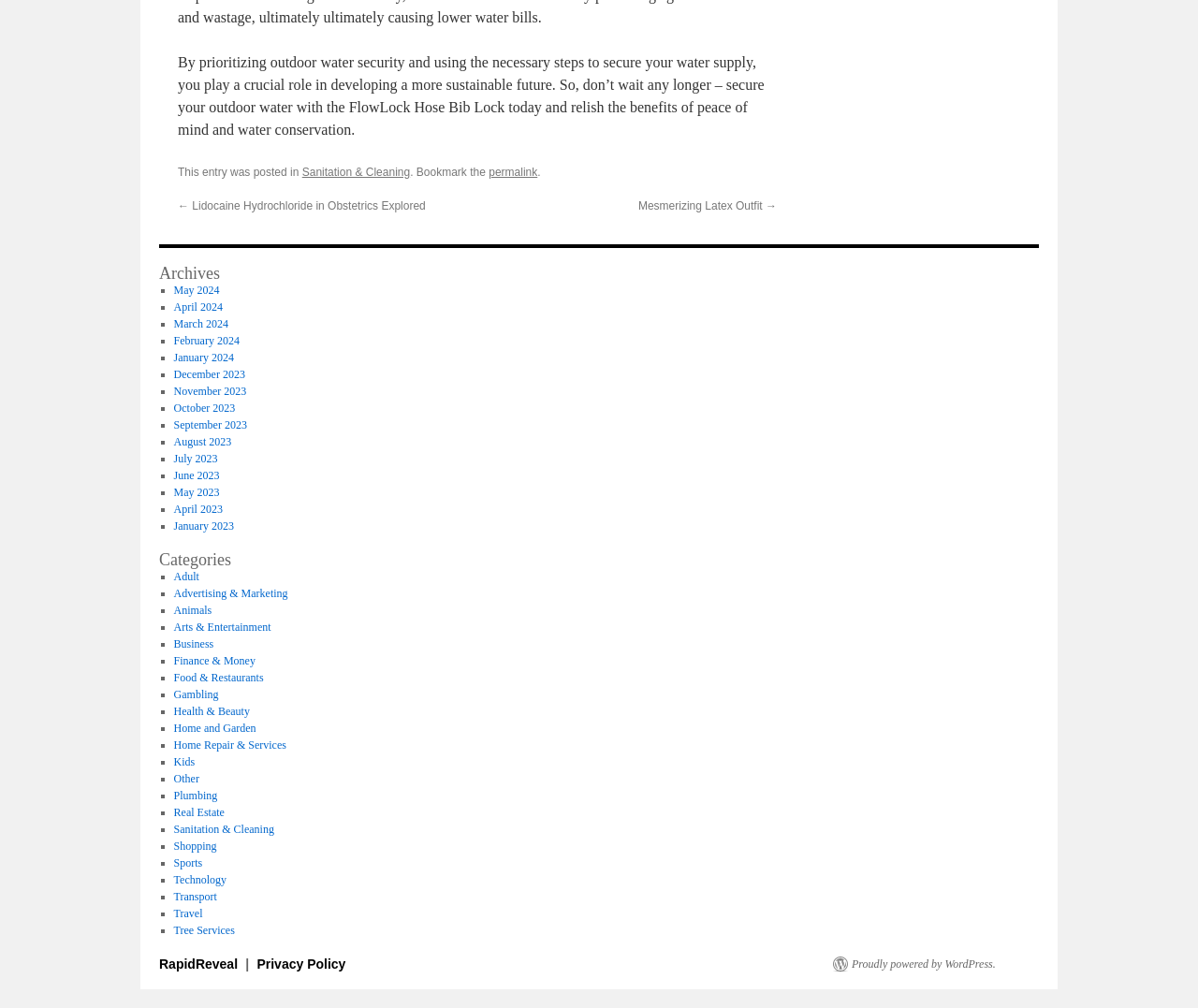Identify the bounding box of the UI element described as follows: "April 2023". Provide the coordinates as four float numbers in the range of 0 to 1 [left, top, right, bottom].

[0.145, 0.499, 0.186, 0.512]